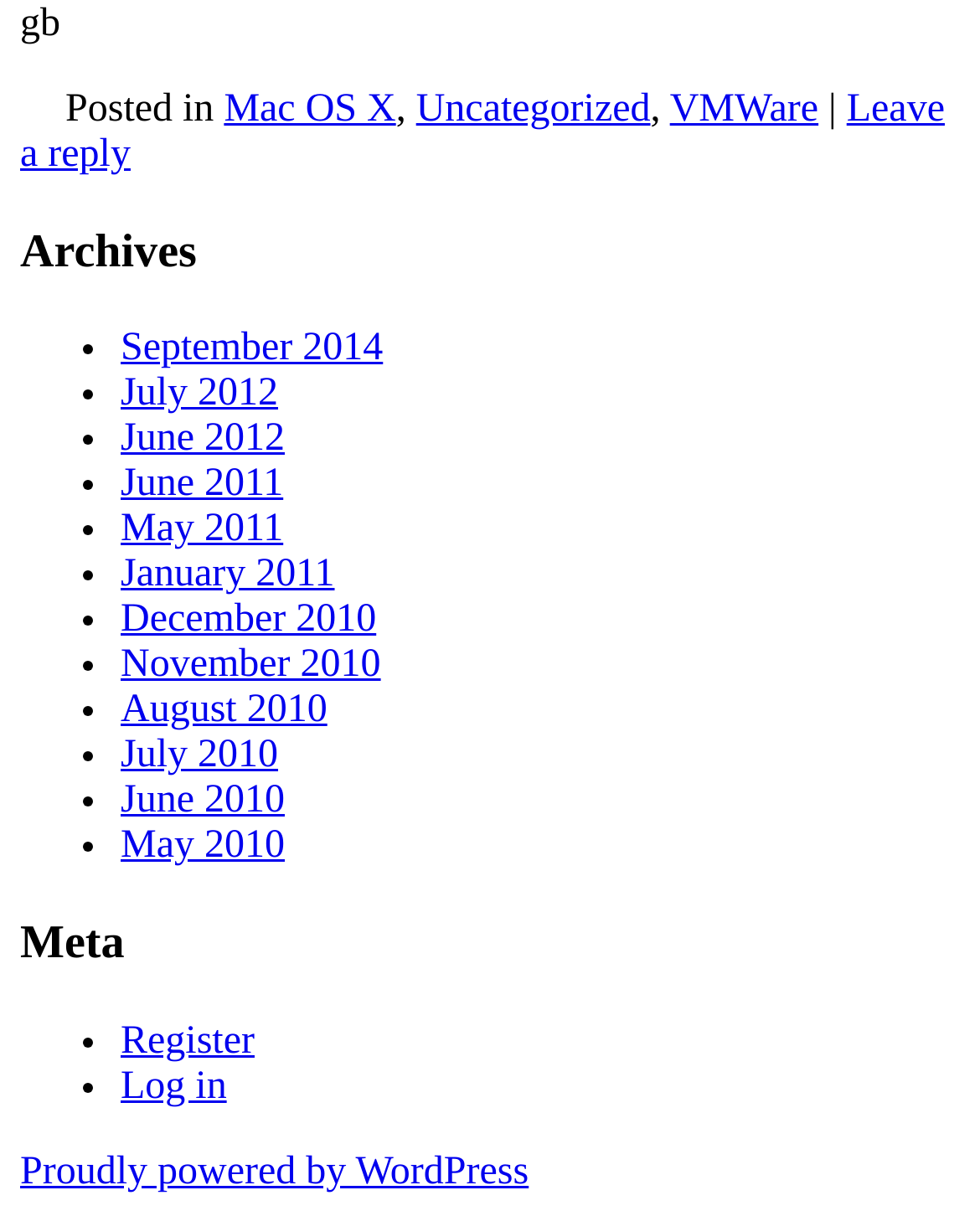Answer the question below using just one word or a short phrase: 
What is the last archive link?

May 2010